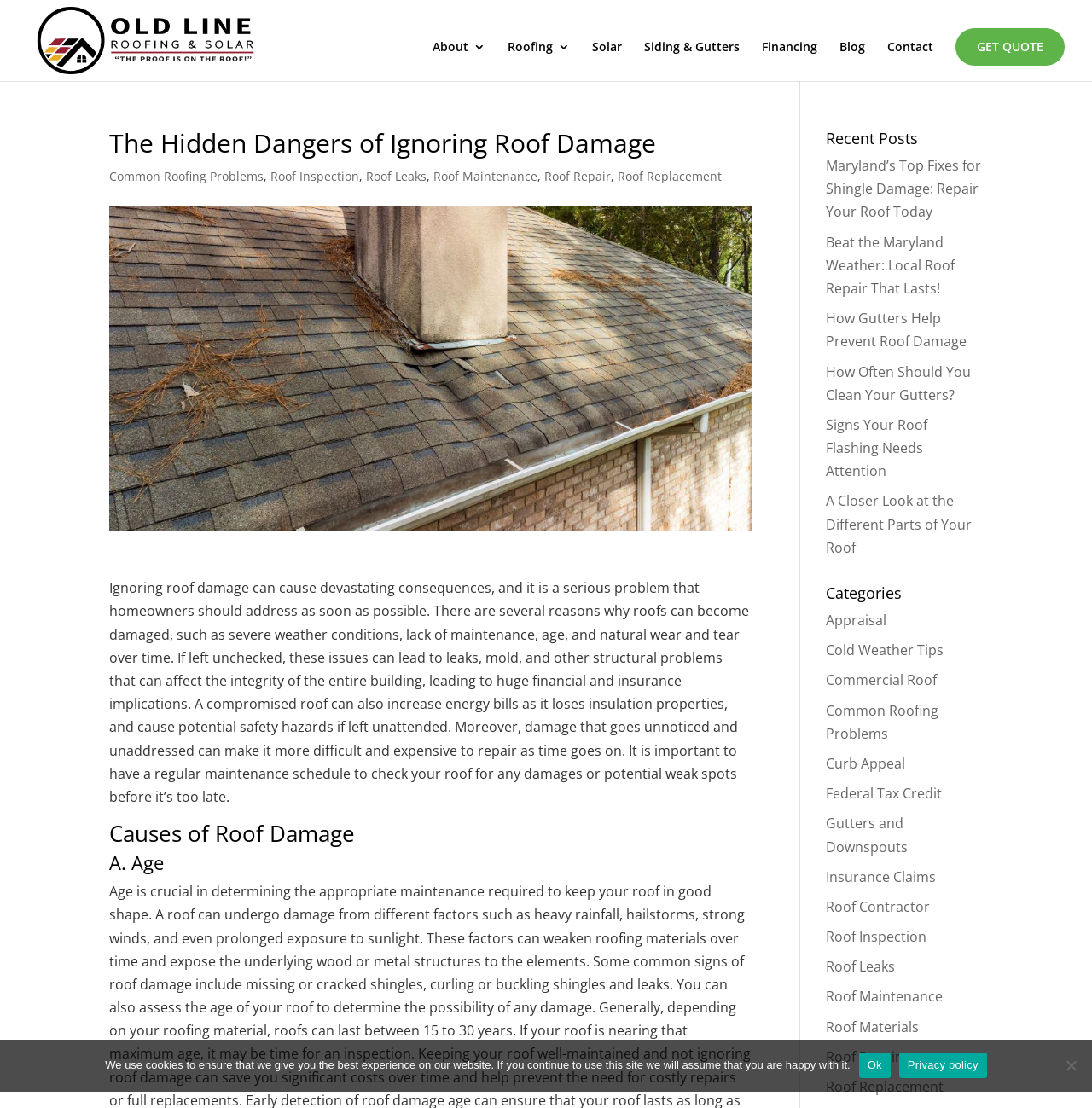Find the bounding box coordinates of the element you need to click on to perform this action: 'Get a quote for roof repair'. The coordinates should be represented by four float values between 0 and 1, in the format [left, top, right, bottom].

[0.875, 0.025, 0.975, 0.059]